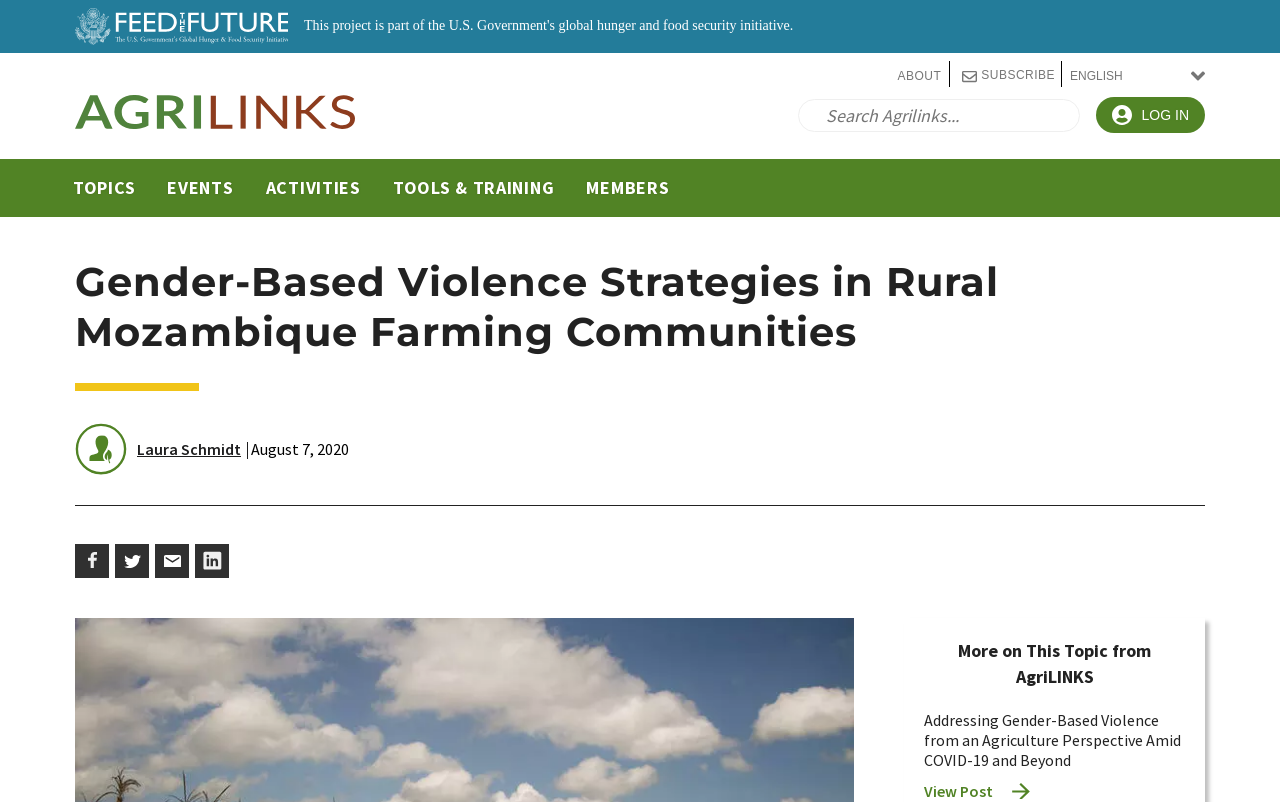What is the topic of the article?
Use the information from the screenshot to give a comprehensive response to the question.

The topic of the article is mentioned in the heading 'Gender-Based Violence Strategies in Rural Mozambique Farming Communities' which is located below the main menu, indicating that the article is about strategies related to gender-based violence in rural Mozambique farming communities.